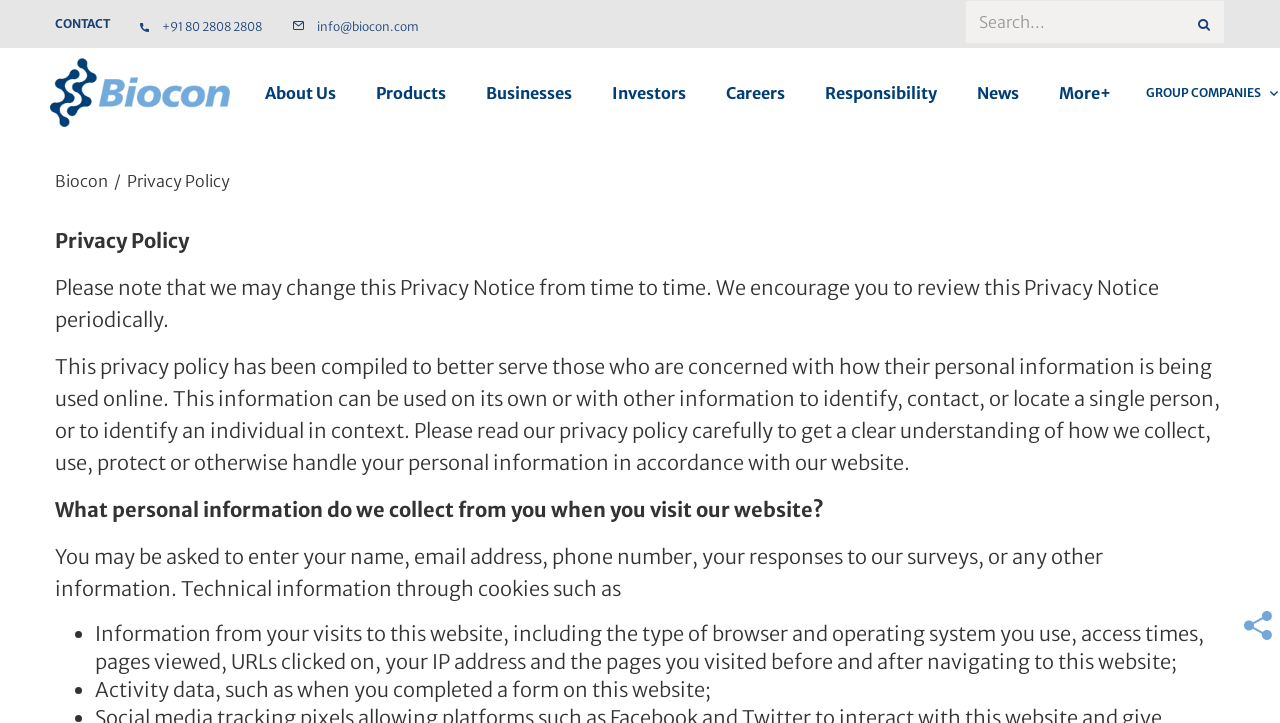Highlight the bounding box coordinates of the element that should be clicked to carry out the following instruction: "Sort the results". The coordinates must be given as four float numbers ranging from 0 to 1, i.e., [left, top, right, bottom].

None